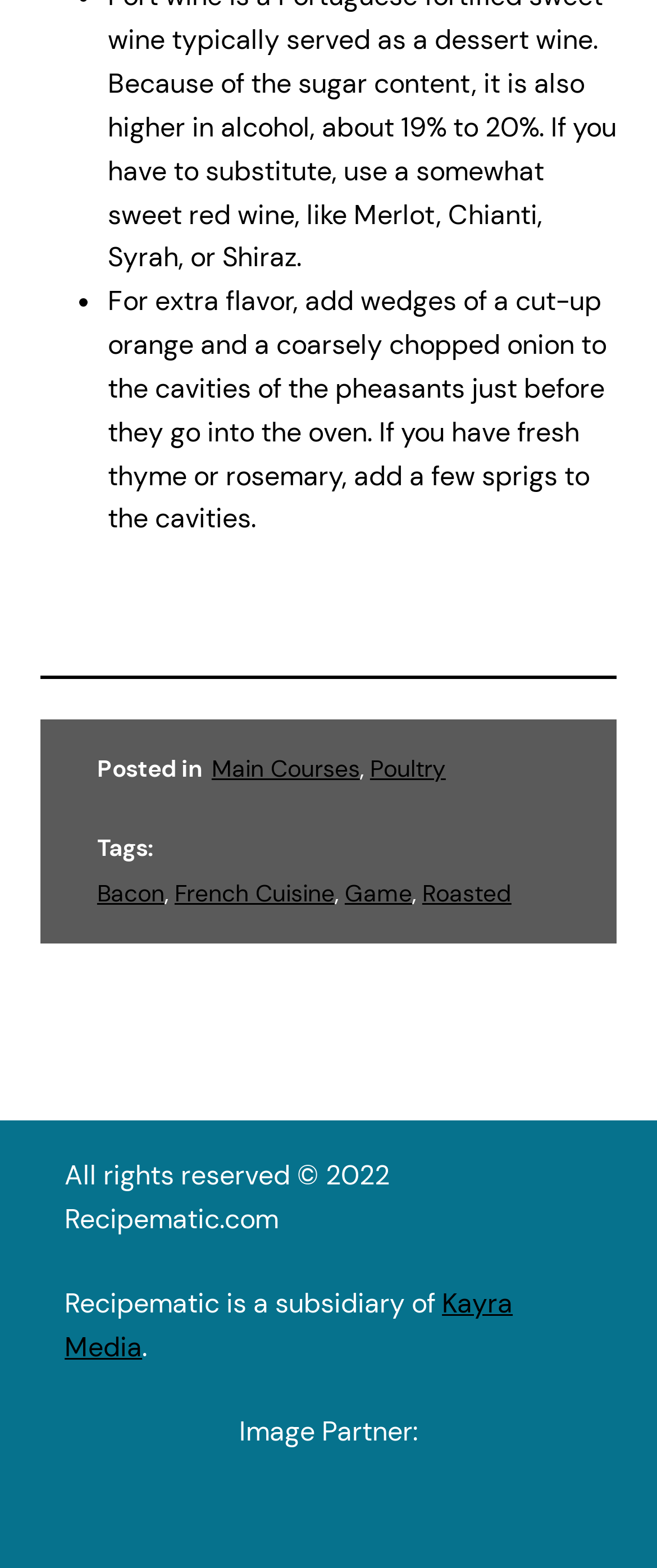Provide the bounding box coordinates of the section that needs to be clicked to accomplish the following instruction: "Click on the image partner link."

[0.331, 0.955, 0.669, 0.977]